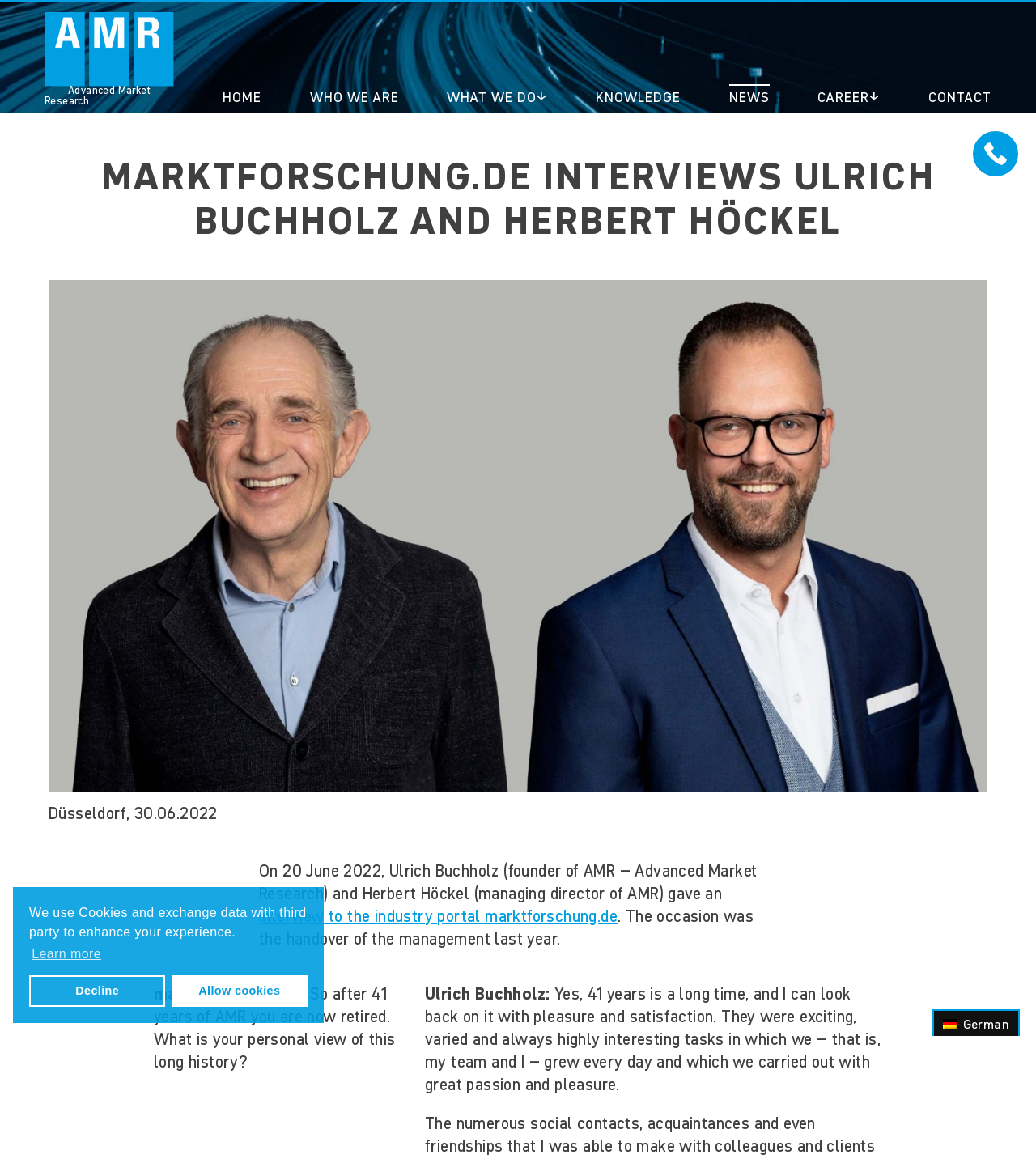Locate the UI element that matches the description Knowledge in the webpage screenshot. Return the bounding box coordinates in the format (top-left x, top-left y, bottom-right x, bottom-right y), with values ranging from 0 to 1.

[0.575, 0.072, 0.657, 0.094]